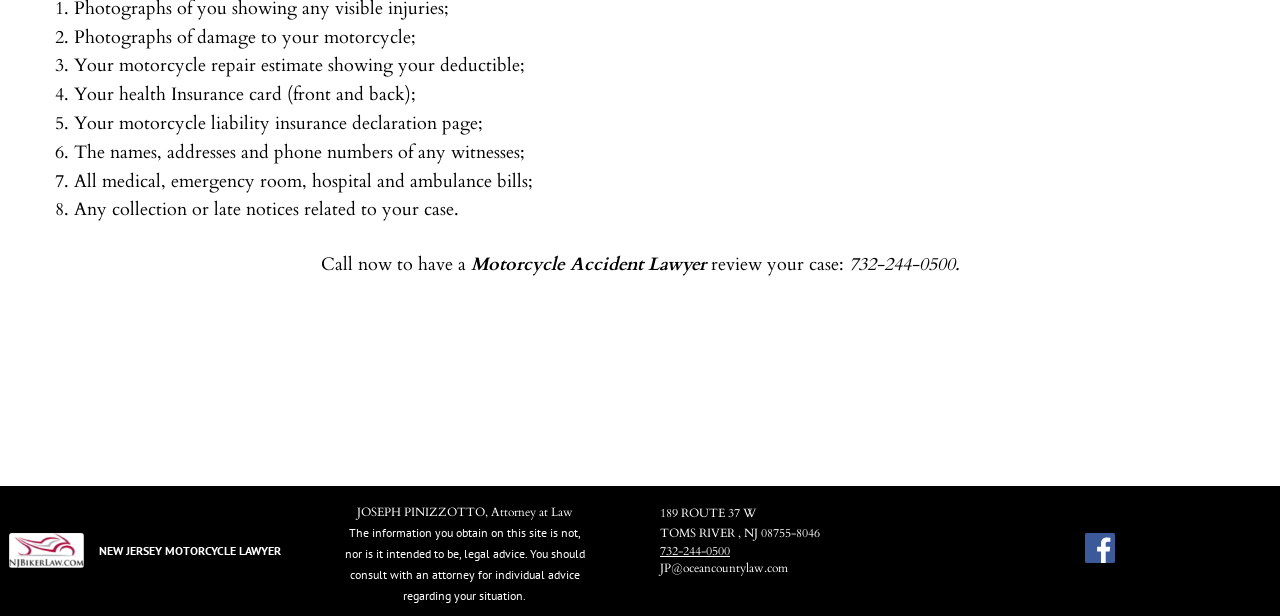Given the element description: "aria-label="Facebook Social Link" title="Facebook"", predict the bounding box coordinates of this UI element. The coordinates must be four float numbers between 0 and 1, given as [left, top, right, bottom].

[0.844, 0.865, 0.875, 0.923]